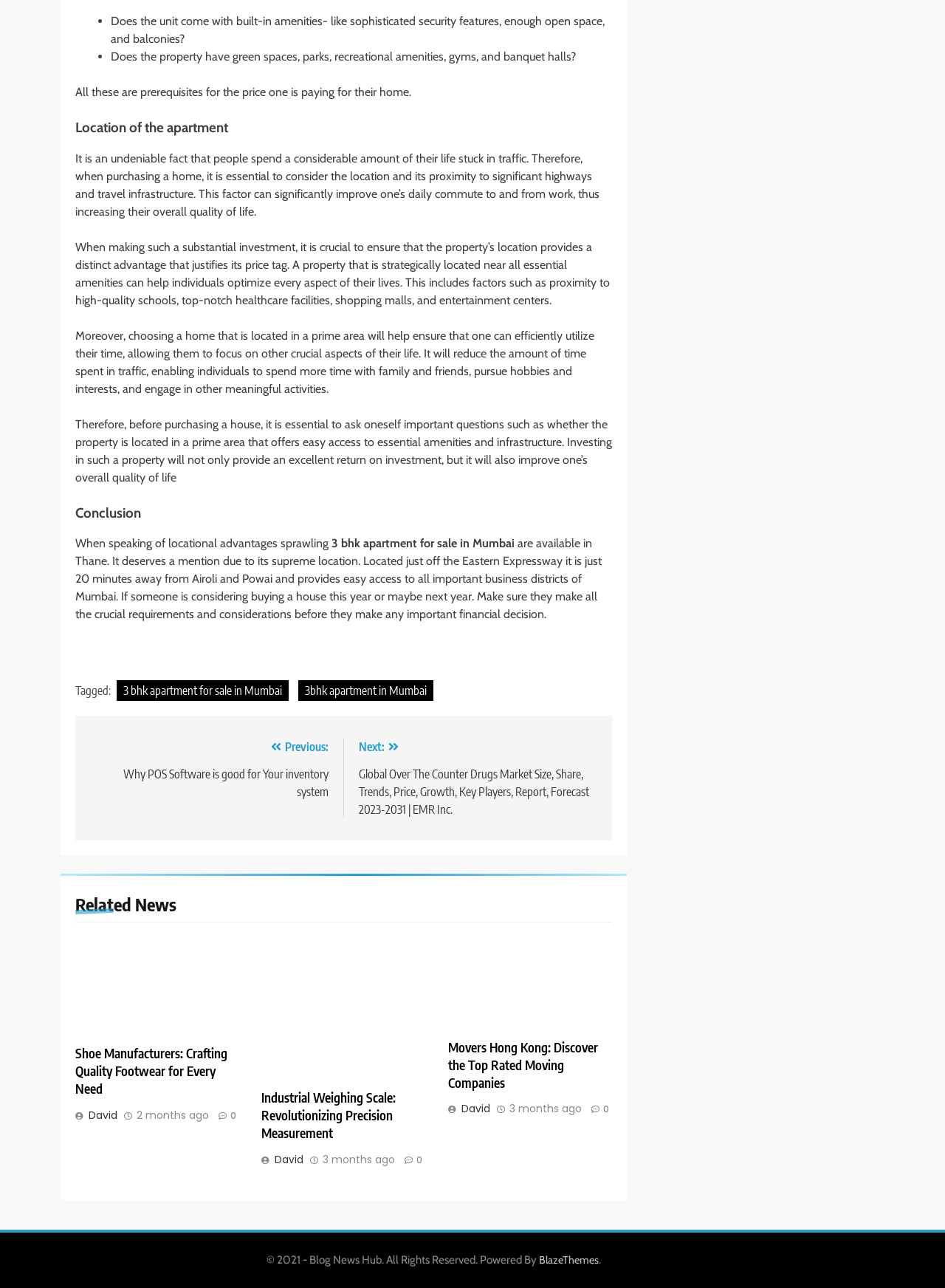Locate the coordinates of the bounding box for the clickable region that fulfills this instruction: "Read the article 'Shoe Manufacturers: Crafting Quality Footwear for Every Need'".

[0.08, 0.811, 0.253, 0.852]